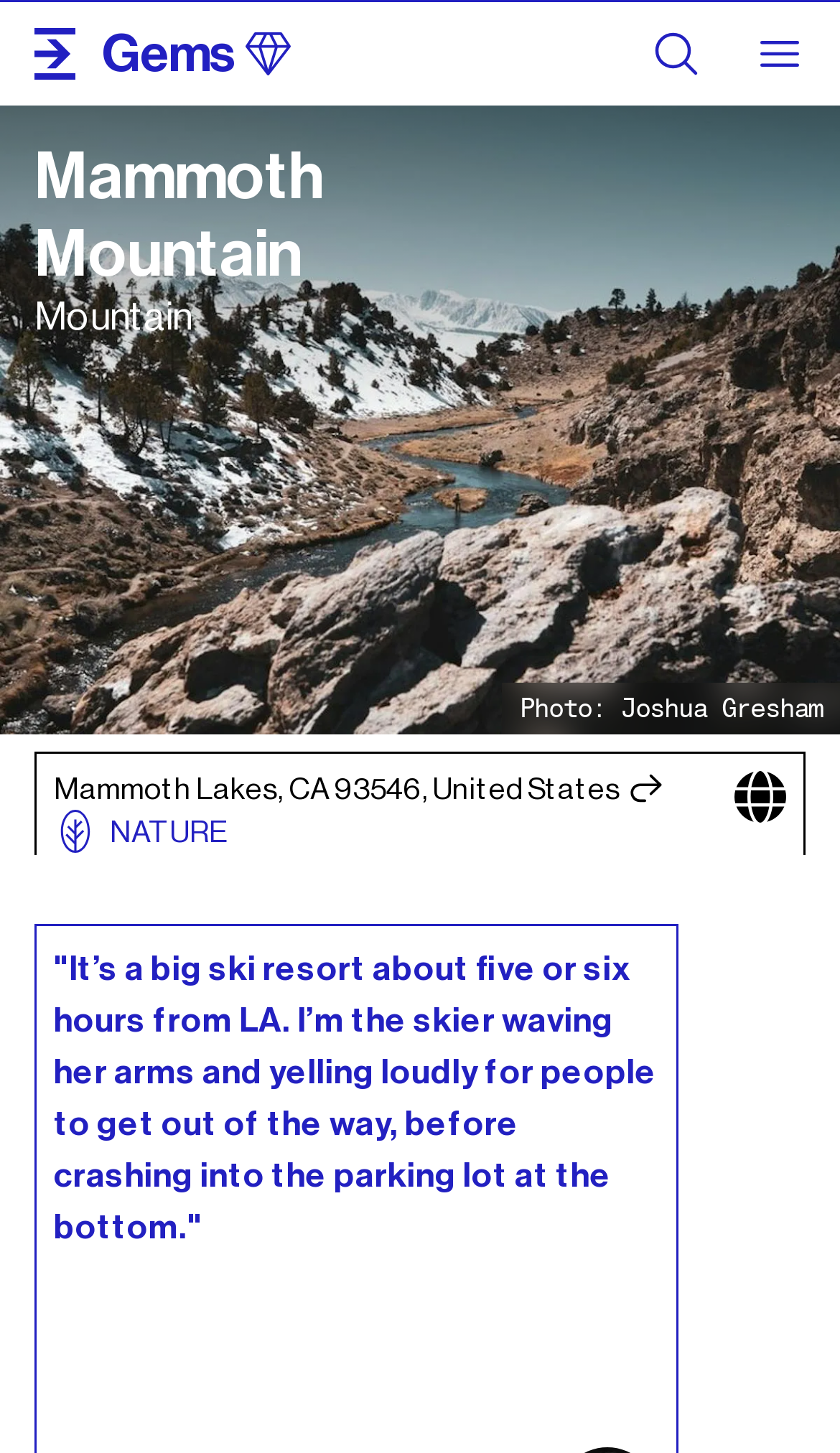Locate the bounding box coordinates of the clickable area needed to fulfill the instruction: "Click the 'Website' link".

[0.854, 0.517, 0.956, 0.576]